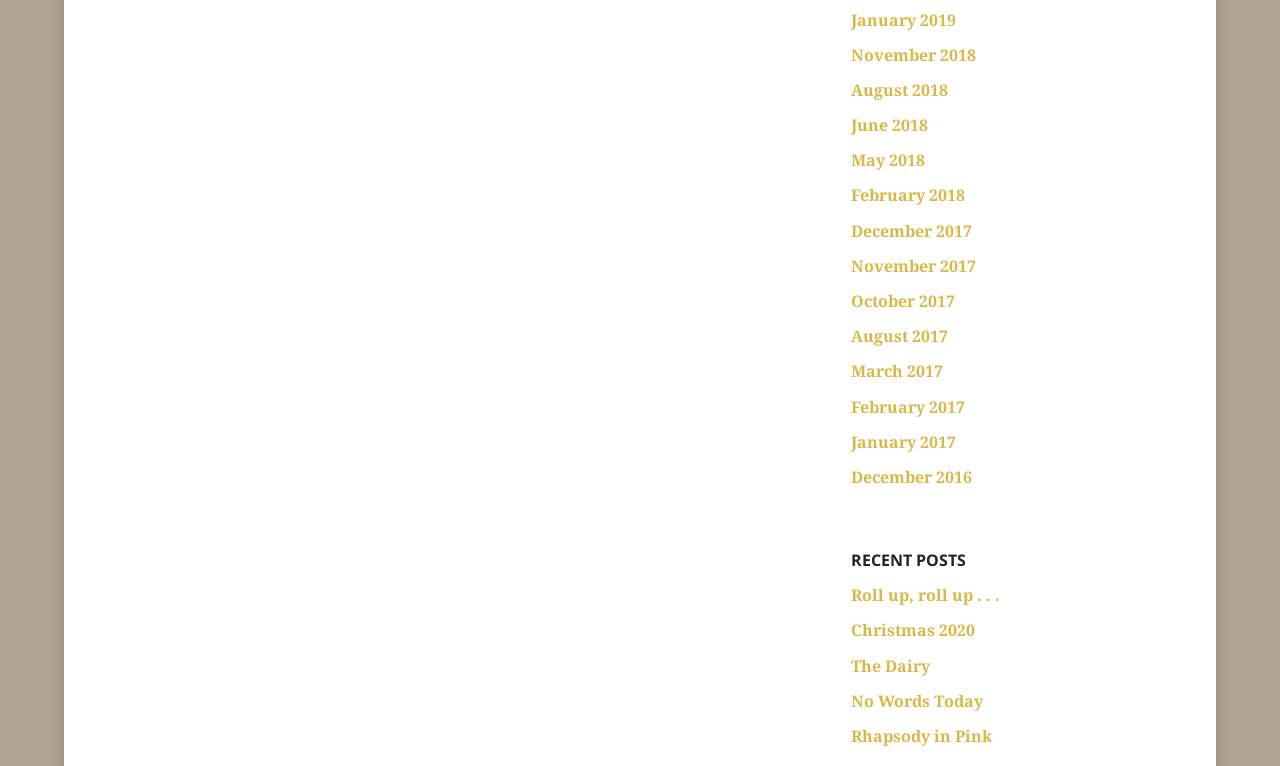Can you identify the bounding box coordinates of the clickable region needed to carry out this instruction: 'View November 2018 posts'? The coordinates should be four float numbers within the range of 0 to 1, stated as [left, top, right, bottom].

[0.665, 0.057, 0.762, 0.086]